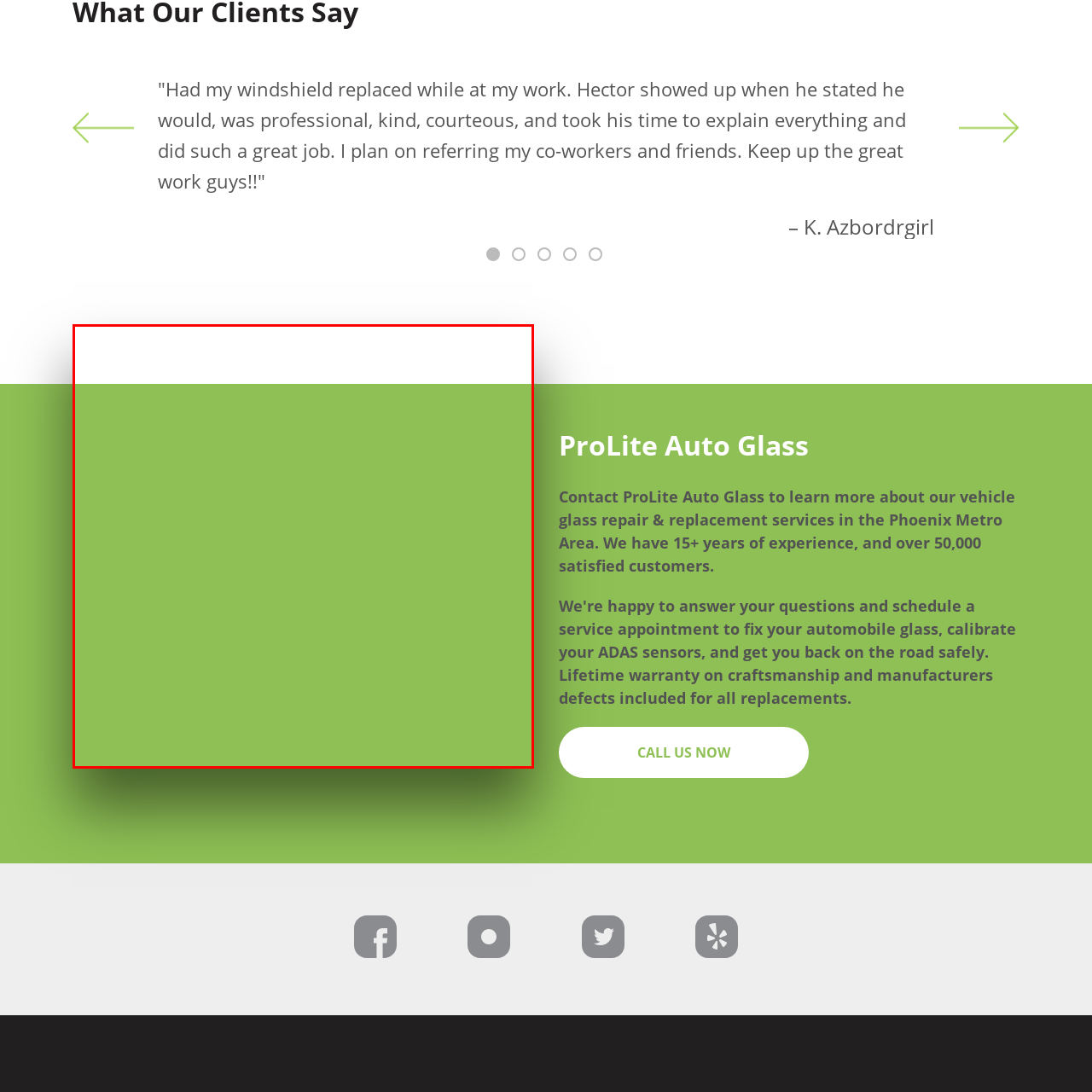Look closely at the image highlighted by the red bounding box and supply a detailed explanation in response to the following question: What is the call to action in the image?

The call to action in the image is 'CALL US NOW', which is a clear invitation to visitors to take immediate action and engage with ProLite Auto Glass.